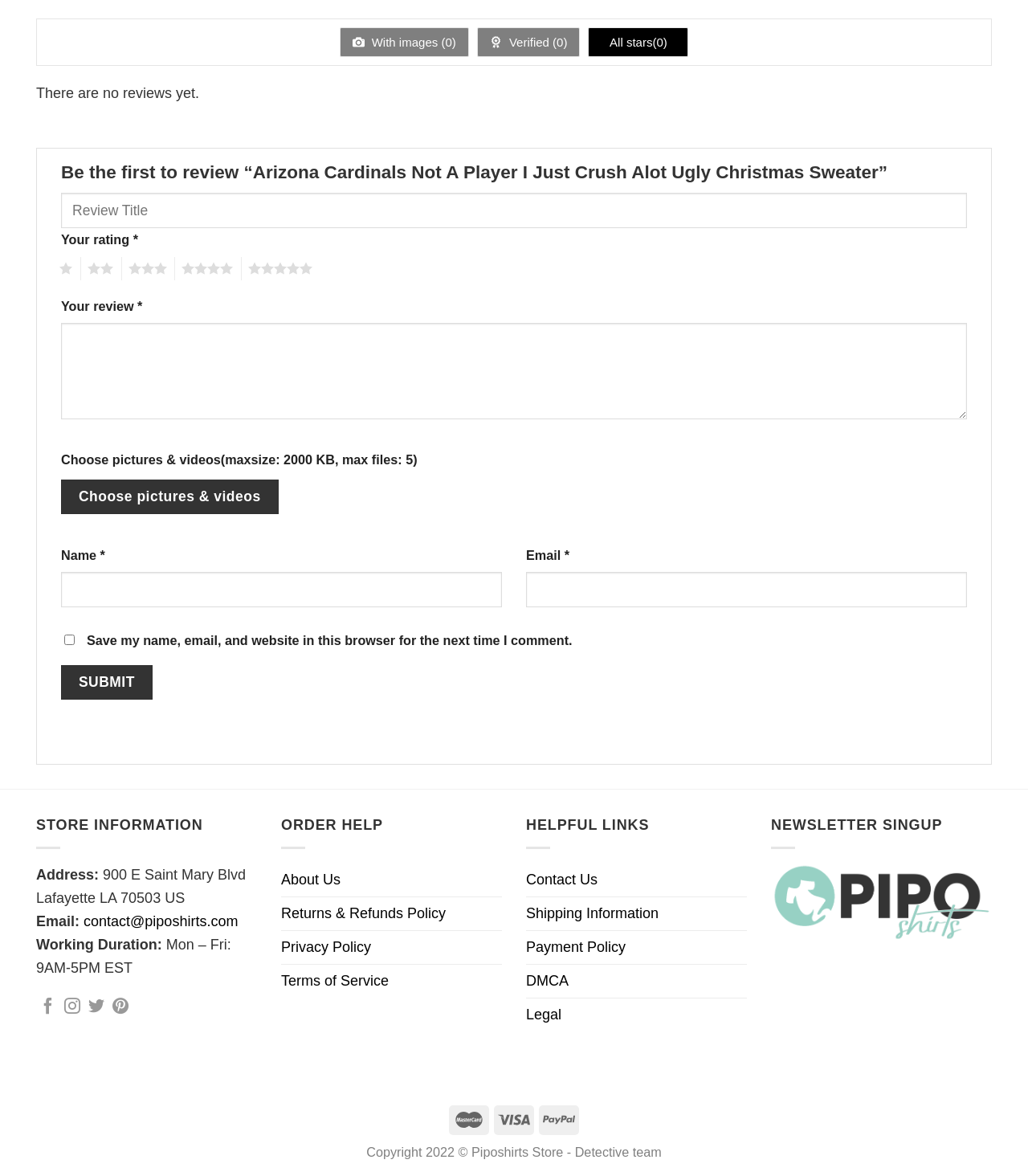Locate the bounding box coordinates of the area you need to click to fulfill this instruction: 'Click the '1' rating'. The coordinates must be in the form of four float numbers ranging from 0 to 1: [left, top, right, bottom].

[0.052, 0.218, 0.07, 0.238]